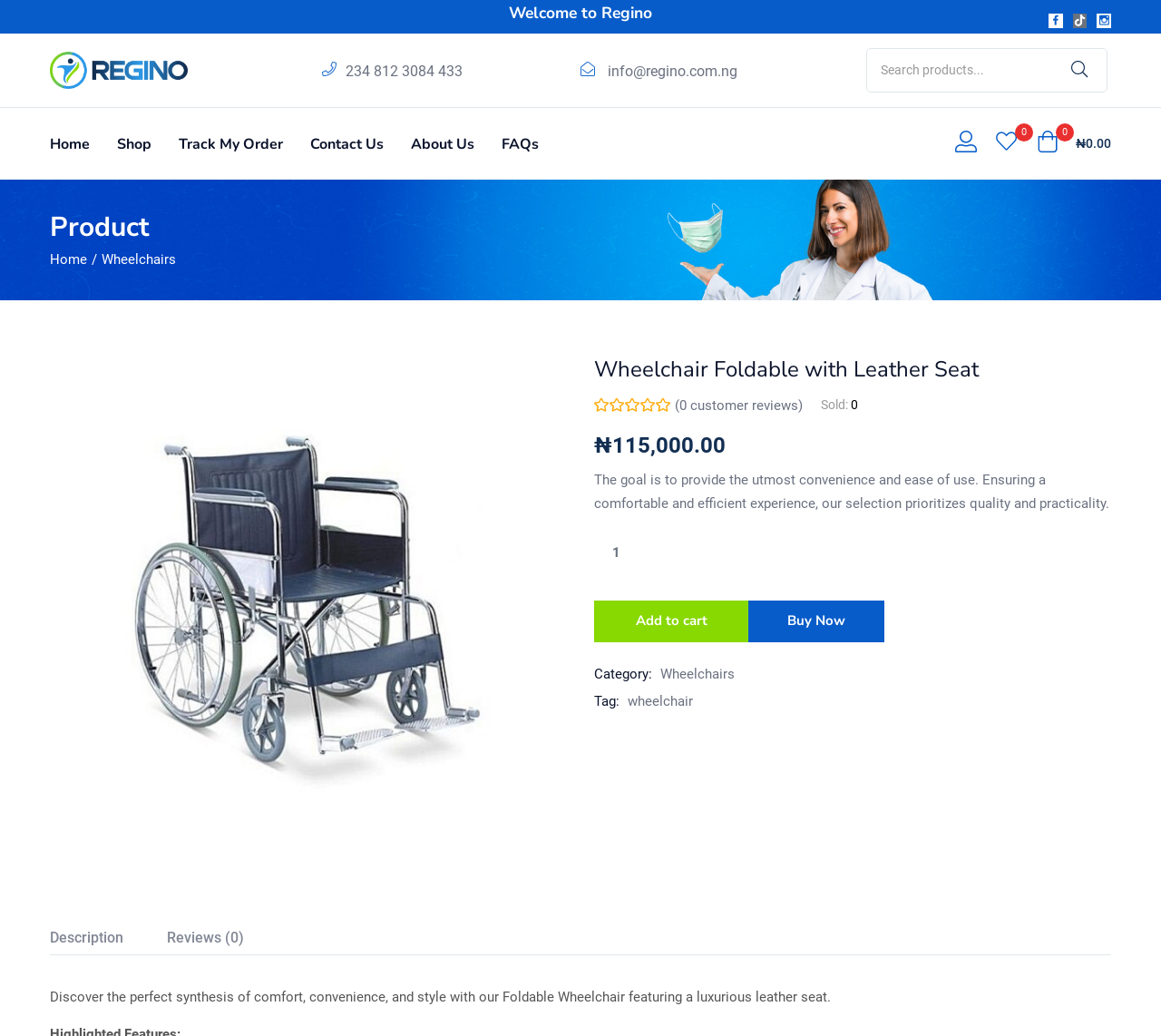Answer the question using only one word or a concise phrase: What is the material of the wheelchair seat?

leather